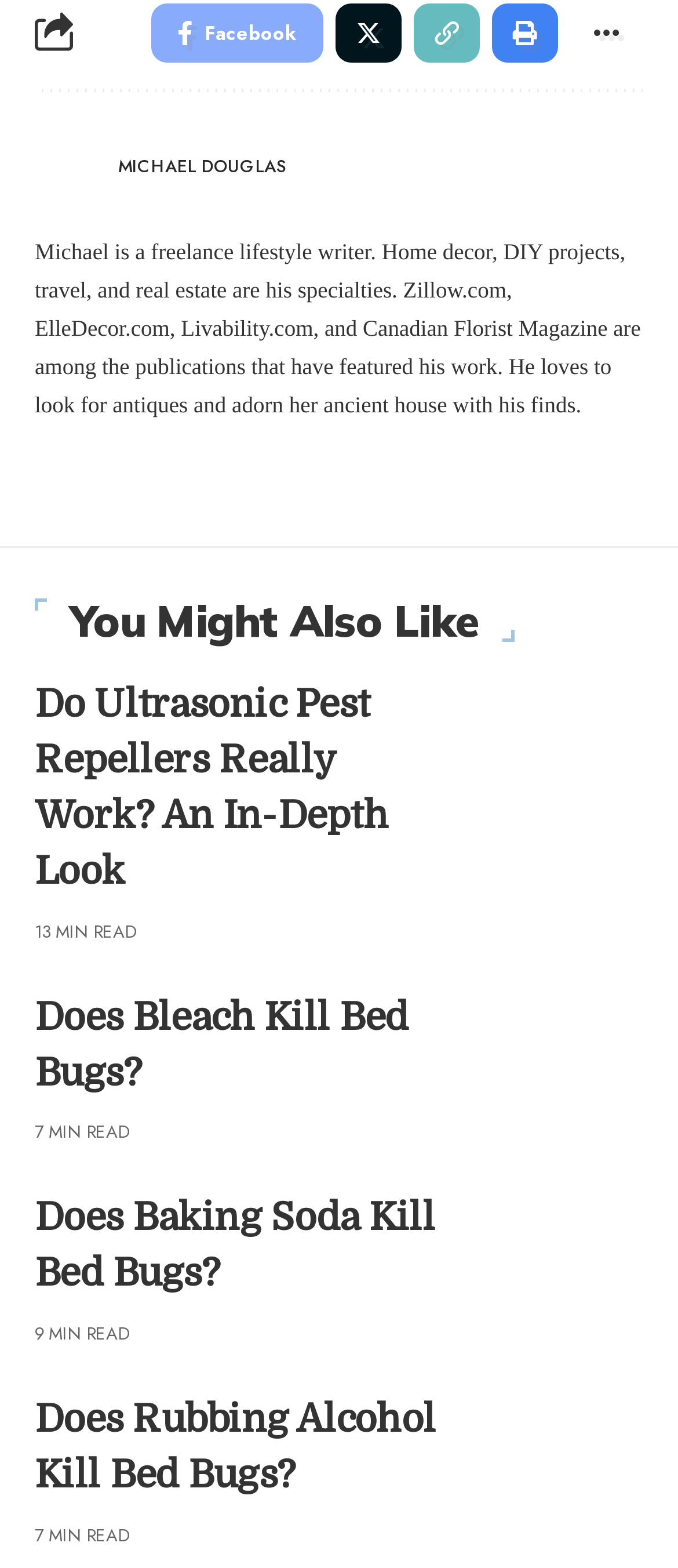What is Michael's profession?
Provide a thorough and detailed answer to the question.

Based on the static text element, it is mentioned that 'Michael is a freelance lifestyle writer.' This information is provided in the bio section of the webpage, which describes Michael's profession.